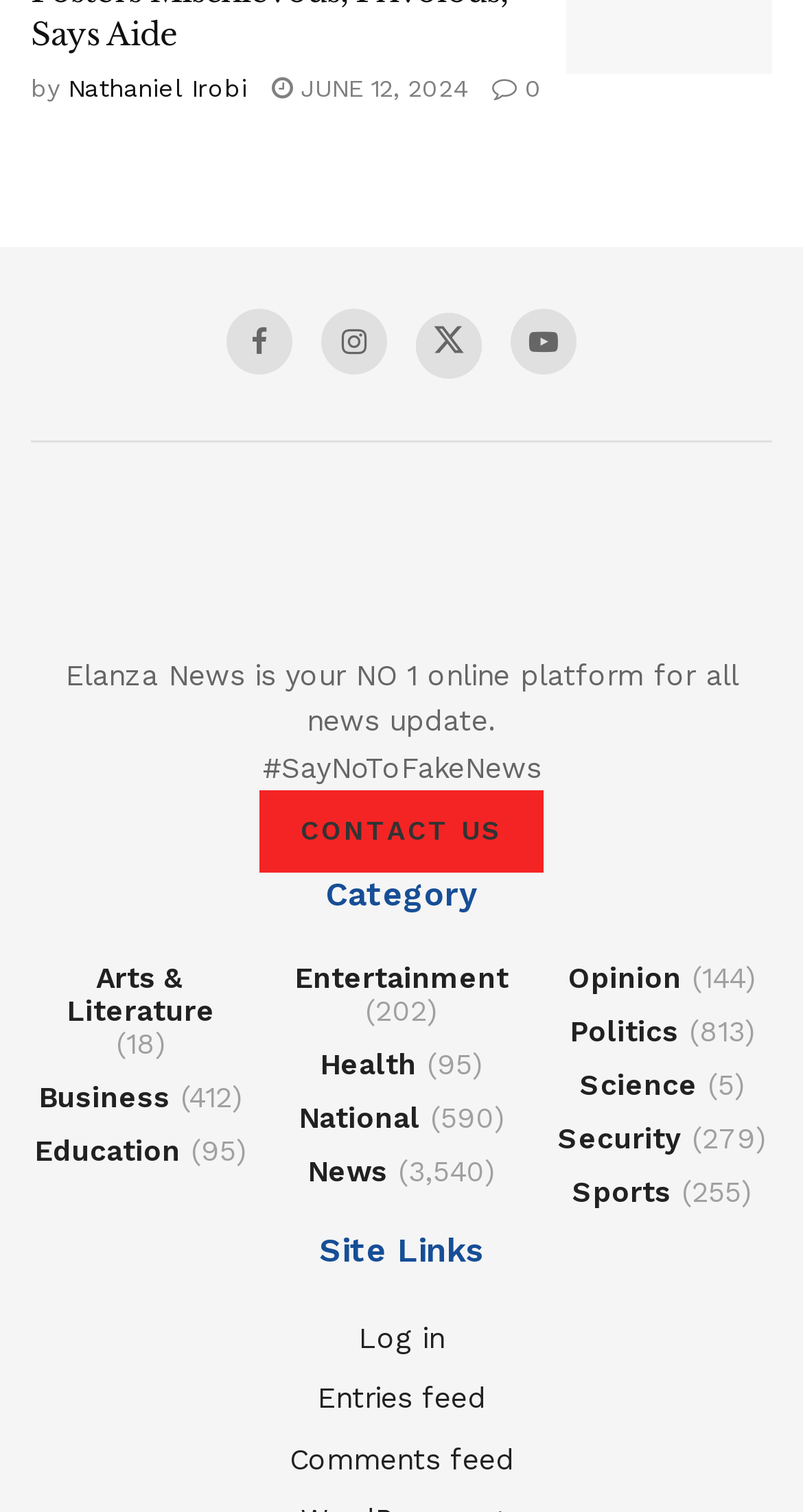Answer the following query with a single word or phrase:
What is the date of the article?

JUNE 12, 2024